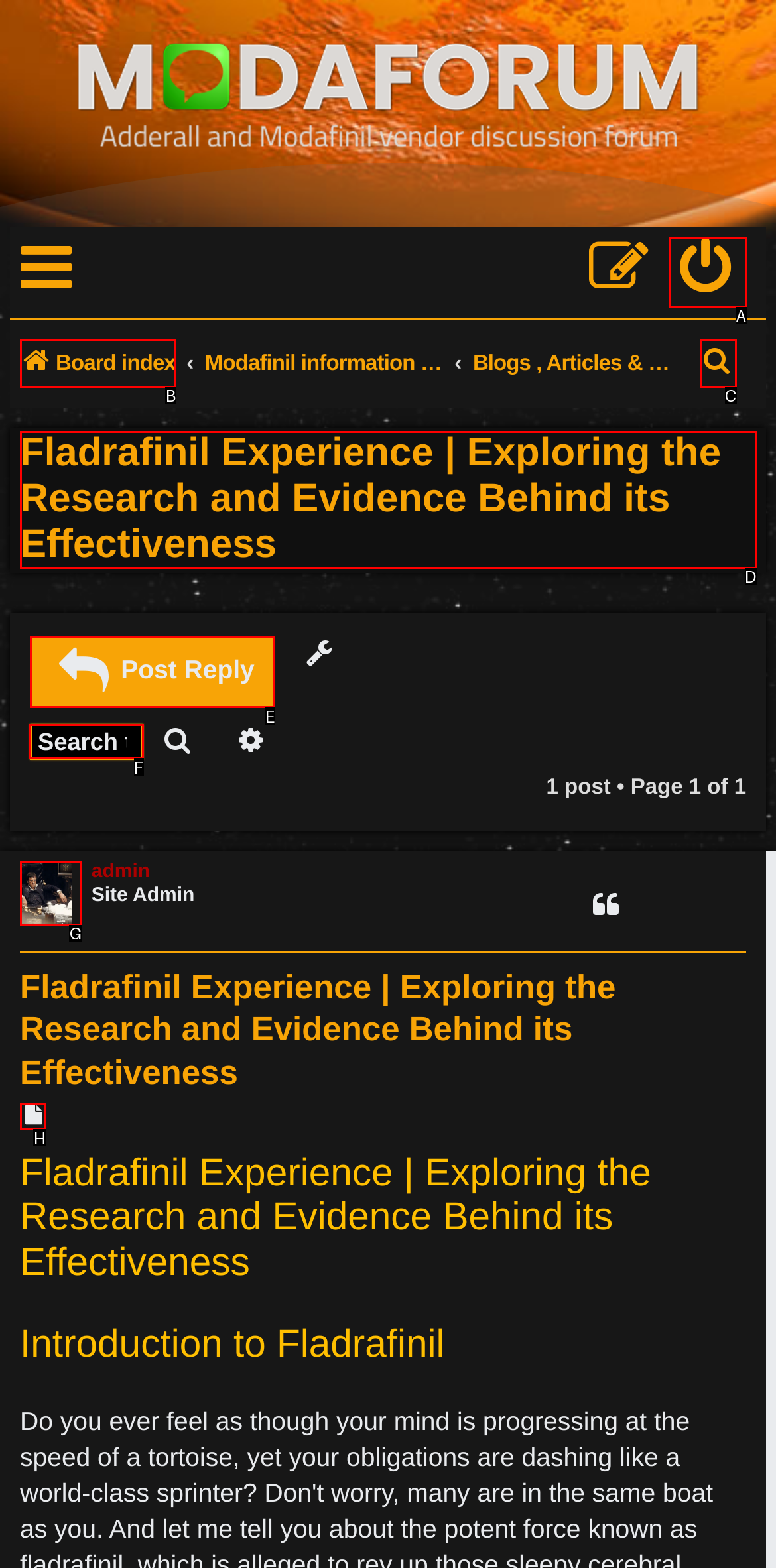Based on the choices marked in the screenshot, which letter represents the correct UI element to perform the task: Search this topic?

F